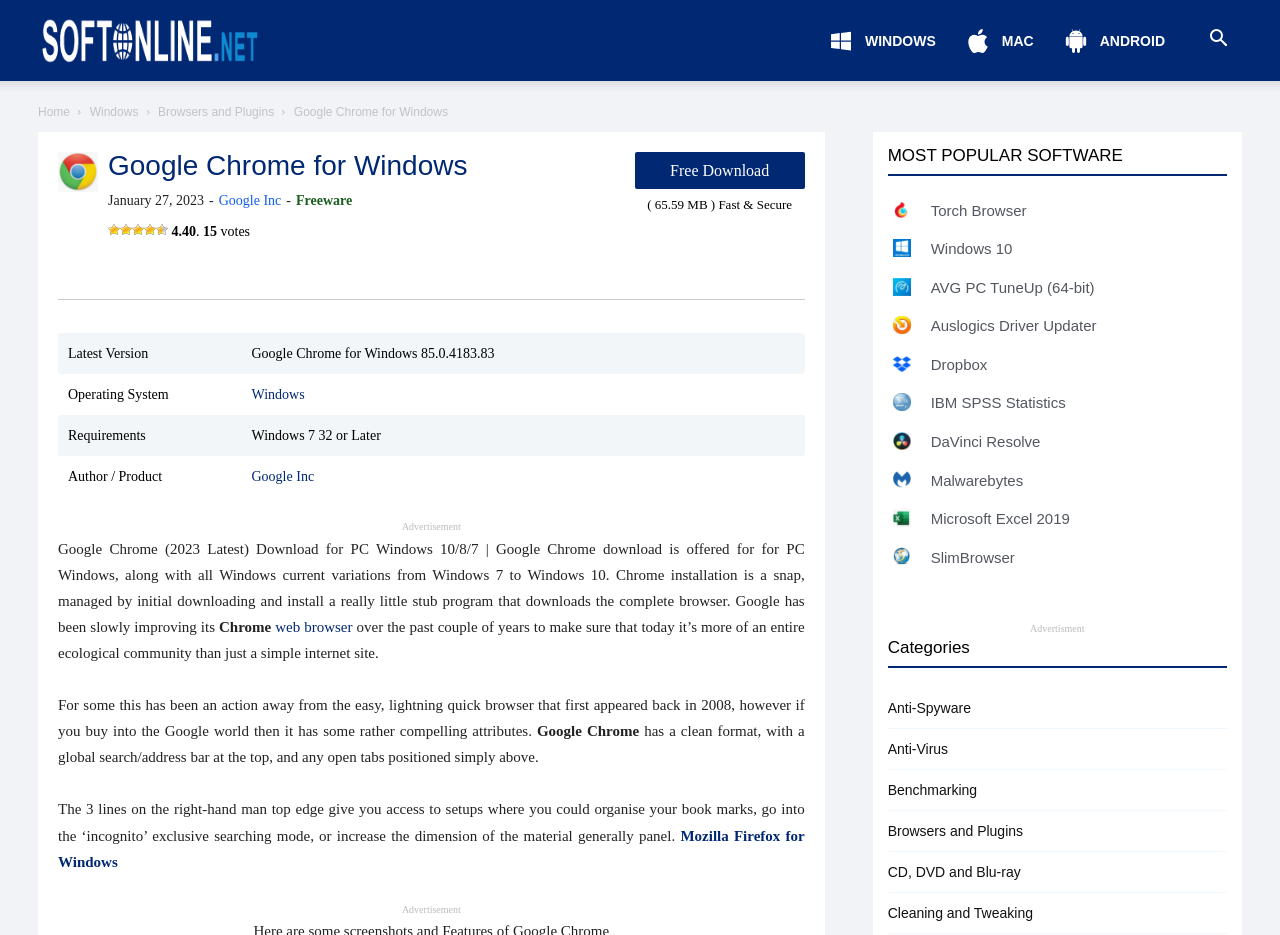Identify the bounding box for the element characterized by the following description: "parent_node: Google Chrome".

[0.045, 0.163, 0.077, 0.206]